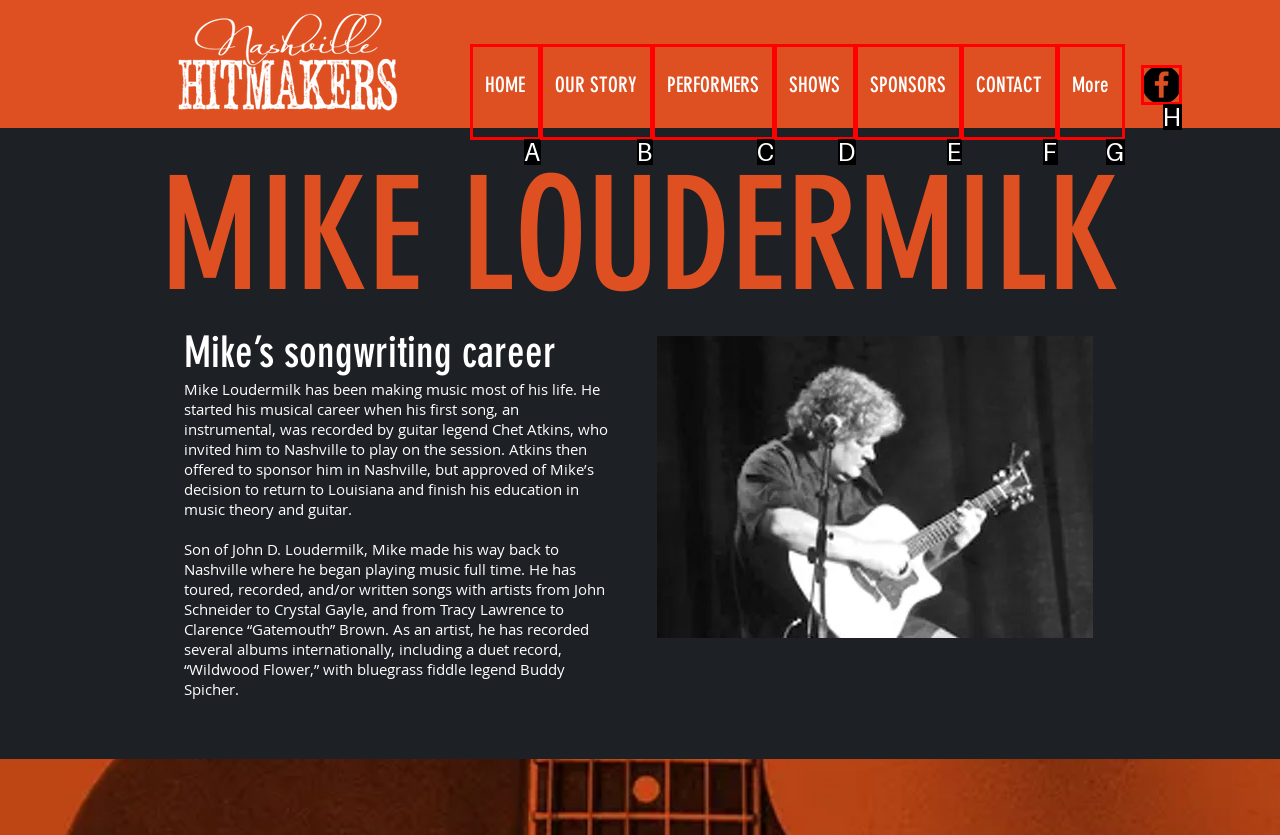For the task "Visit the Facebook page", which option's letter should you click? Answer with the letter only.

H